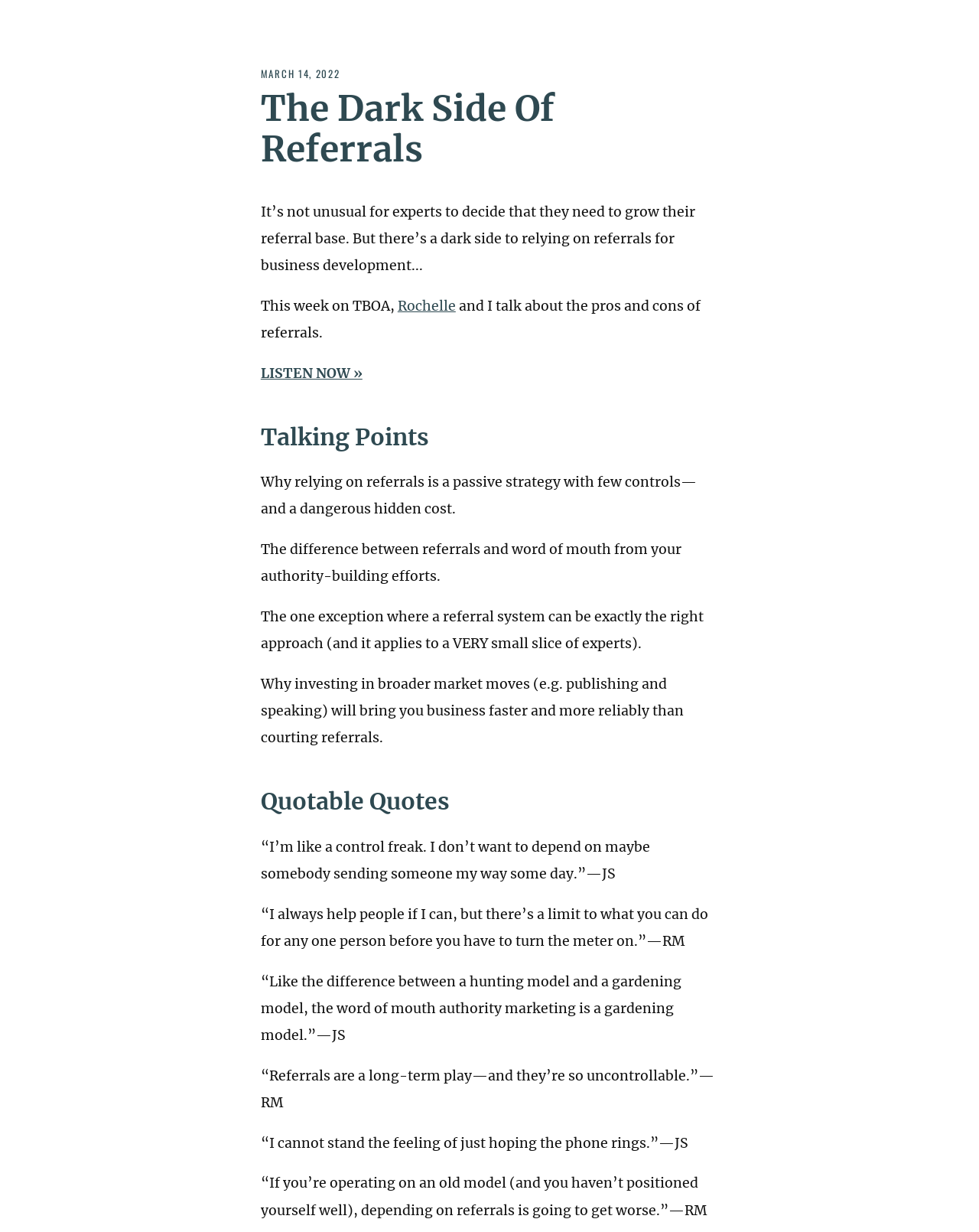Provide a comprehensive caption for the webpage.

This webpage appears to be a blog post or article discussing the topic of referrals for independent professionals. At the top of the page, there is a date "MARCH 14, 2022" and a heading "The Dark Side Of Referrals" which suggests the title of the article. 

Below the title, there is a brief introduction to the article, which explains that relying on referrals for business development can have a dark side. The introduction is followed by a mention of a podcast episode, "This week on TBOA," with a link to "Rochelle" and a brief description of the episode's topic.

Further down, there is a section titled "Talking Points" which outlines several key points discussed in the article, including the limitations of relying on referrals, the difference between referrals and word of mouth, and the benefits of investing in broader market moves.

Below the "Talking Points" section, there is a section titled "Quotable Quotes" which features several quotes from individuals, including JS and RM, discussing their views on referrals and business development.

Throughout the page, the text is organized in a clear and readable format, with headings and sections separating the different topics and ideas. There are no images on the page, and the focus is on the written content.